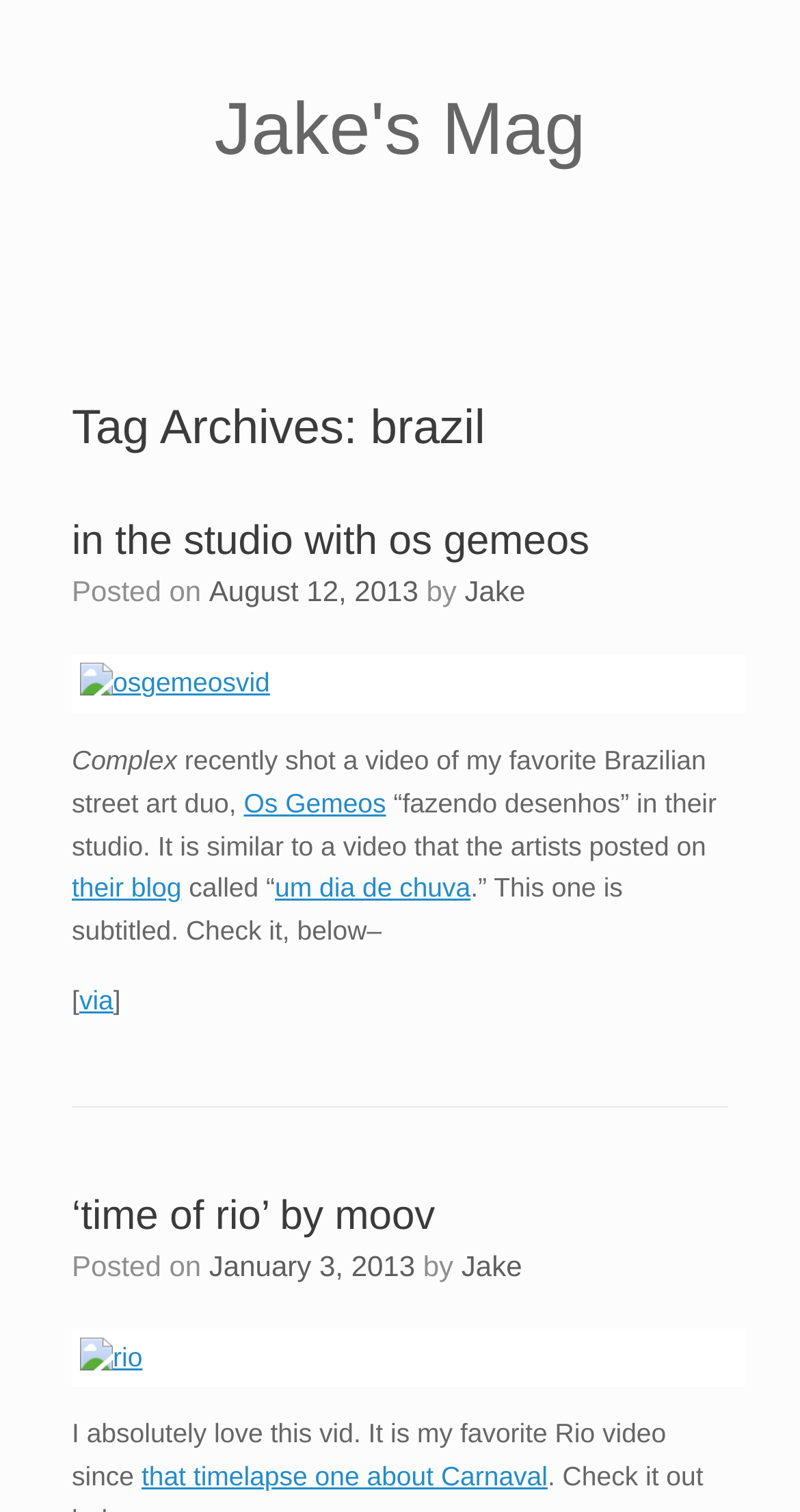What is the name of the blog mentioned in the first article?
Please respond to the question with as much detail as possible.

In the first article, there is a text 'It is similar to a video that the artists posted on their blog called “um dia de chuva”' which mentions the name of the blog.